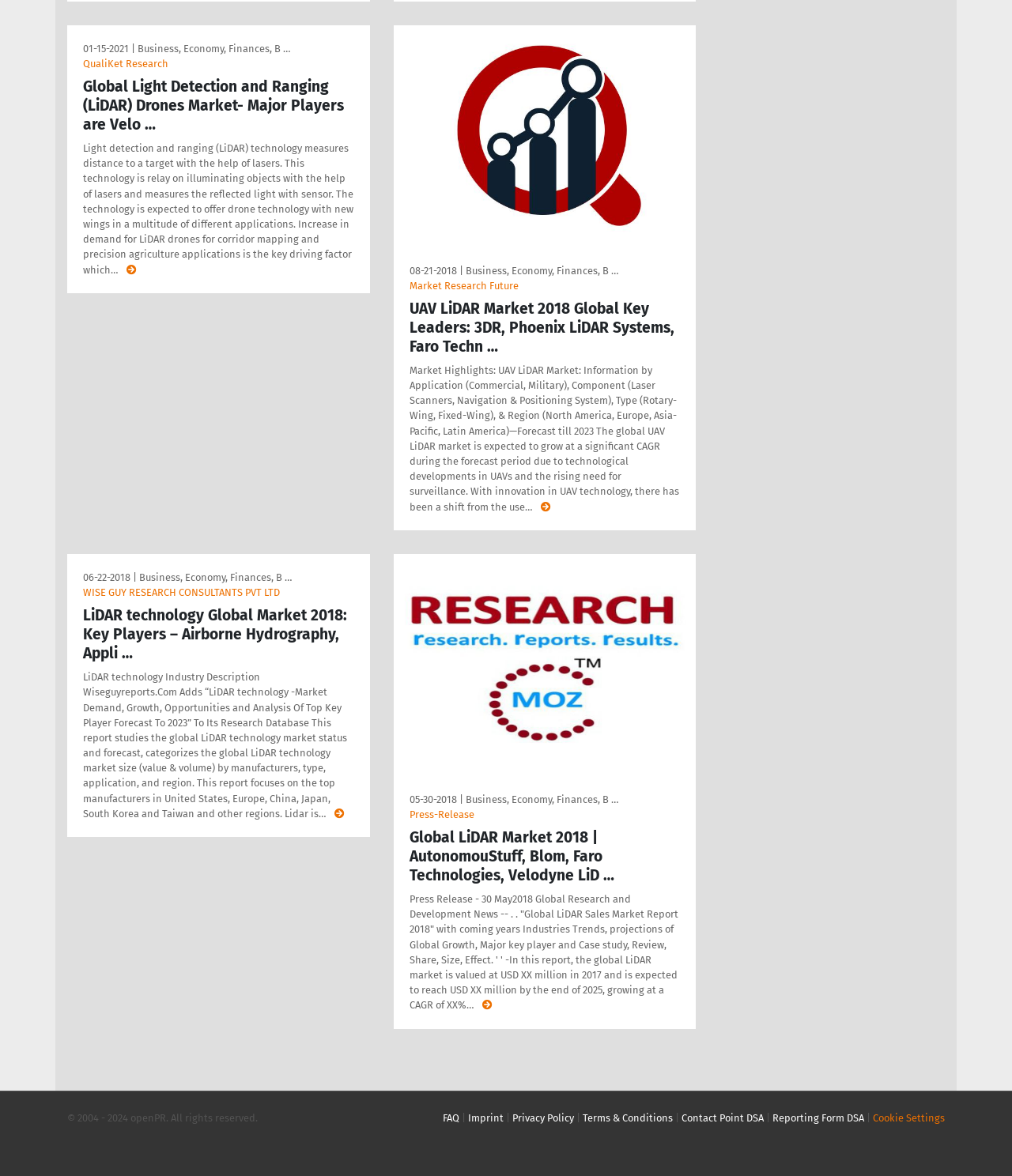Using a single word or phrase, answer the following question: 
What is the topic of the news article with the title 'UAV LiDAR Market 2018 Global Key Leaders: 3DR, Phoenix LiDAR Systems, Faro Technologies …'?

UAV LiDAR Market